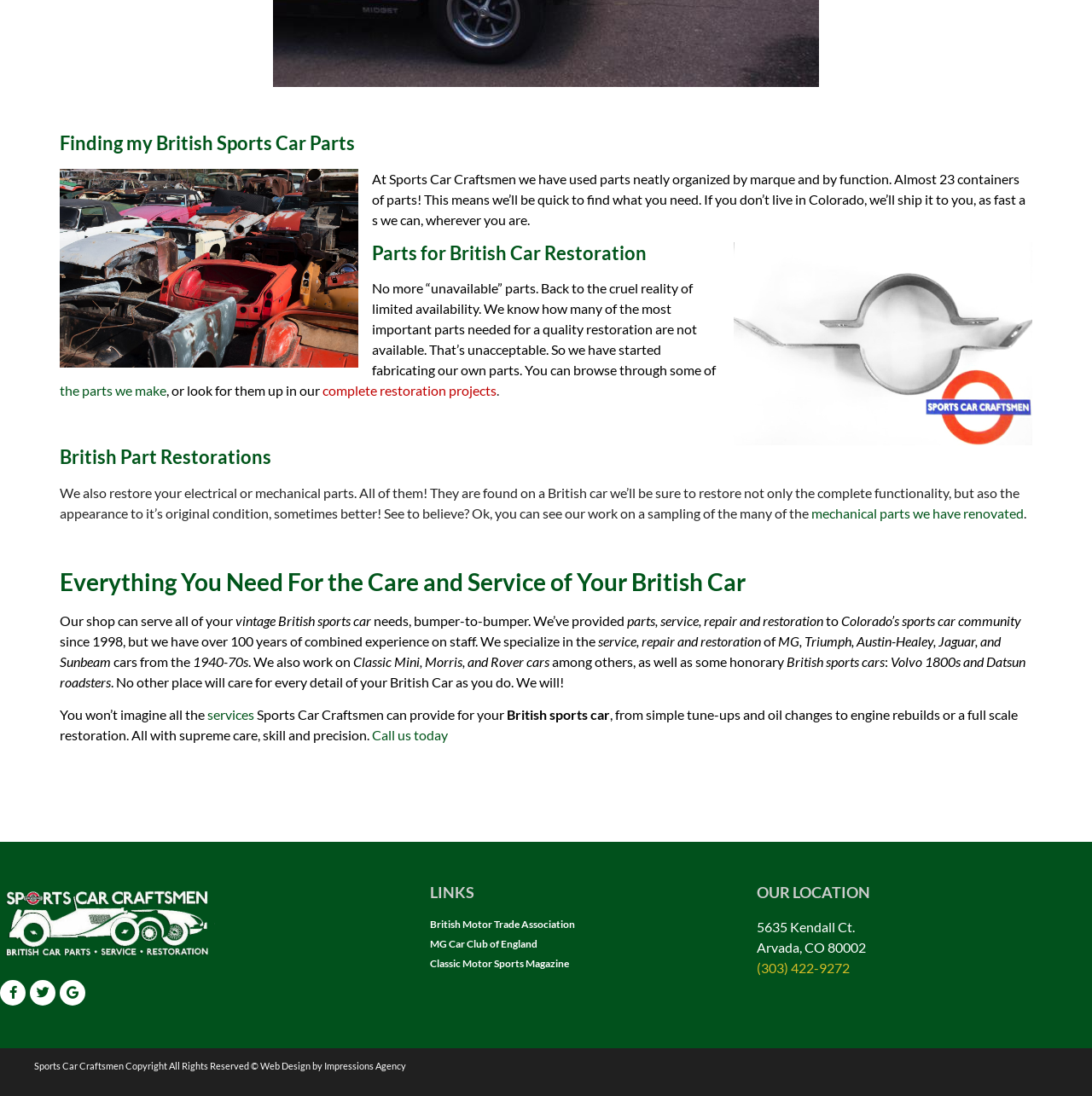Based on the element description, predict the bounding box coordinates (top-left x, top-left y, bottom-right x, bottom-right y) for the UI element in the screenshot: Twitter

[0.027, 0.894, 0.051, 0.917]